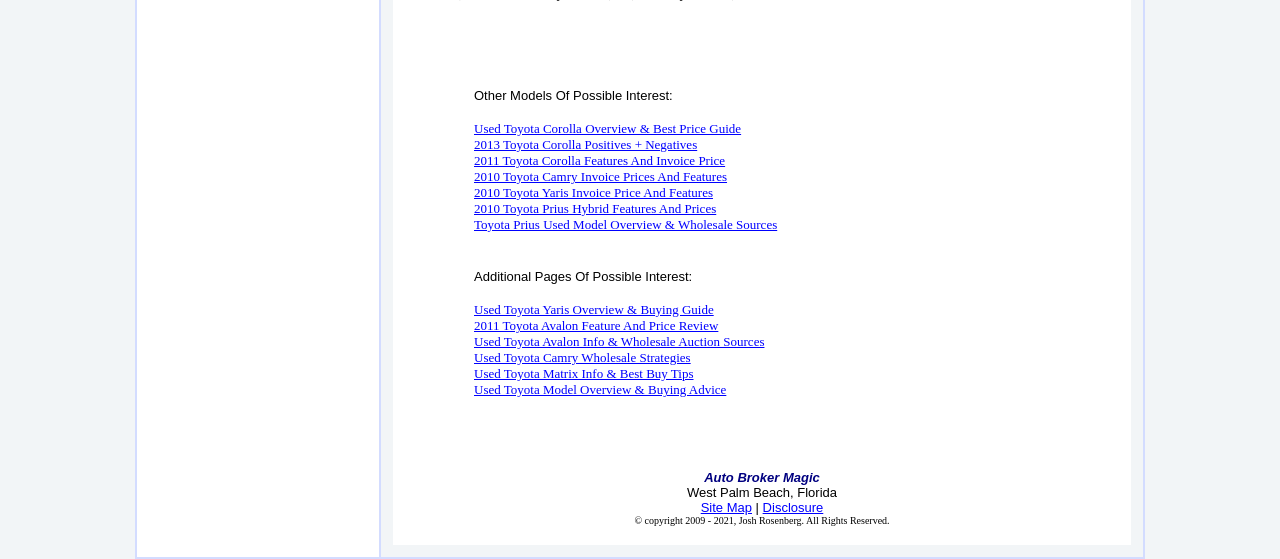What is the name of the auto broker?
Can you give a detailed and elaborate answer to the question?

The name of the auto broker can be found at the bottom of the webpage, where it says 'Auto Broker Magic' in a static text element.